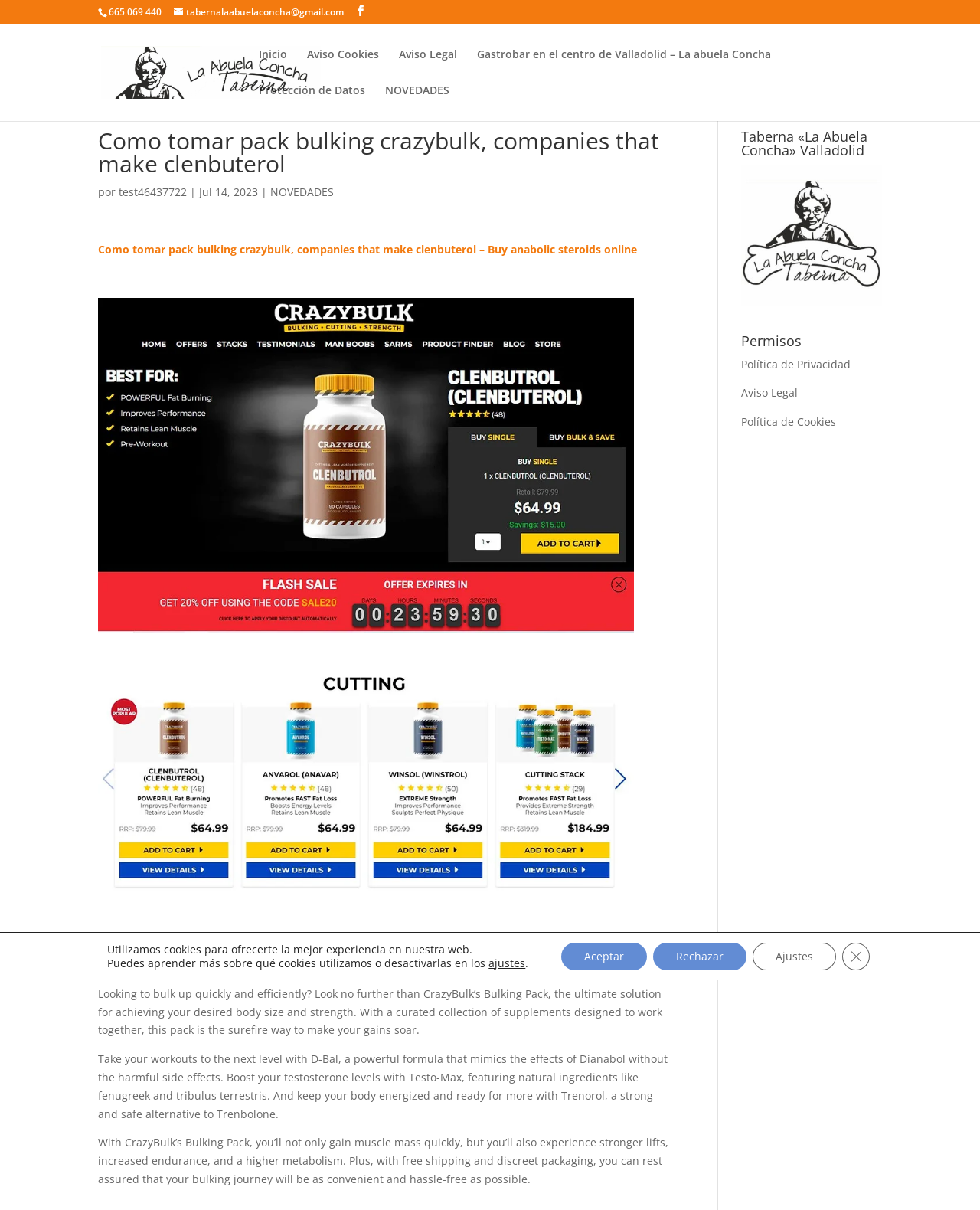Please identify the bounding box coordinates of the clickable area that will allow you to execute the instruction: "Read the article about taking Bulking Pack by CrazyBulk".

[0.1, 0.509, 0.647, 0.521]